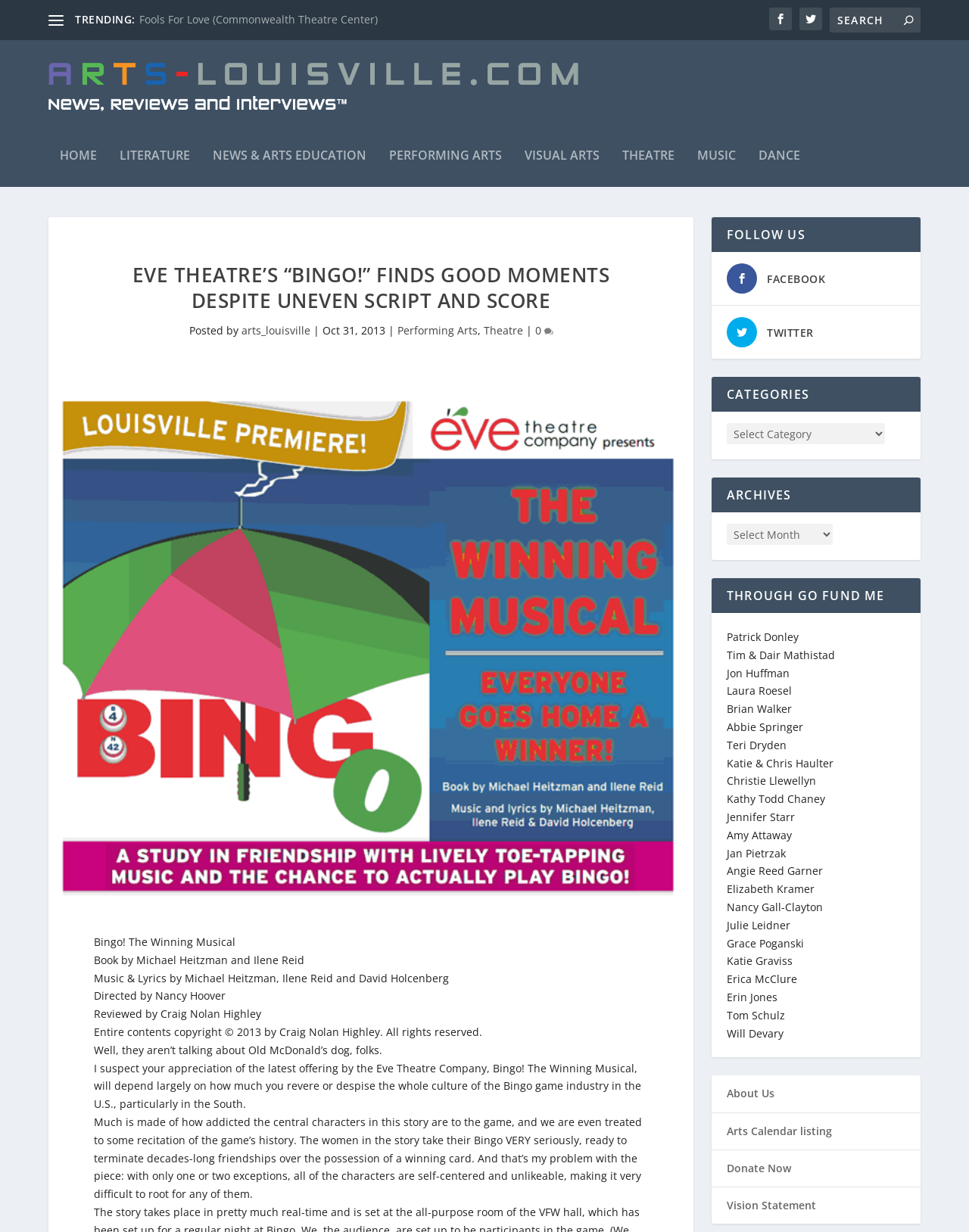Please identify the bounding box coordinates for the region that you need to click to follow this instruction: "Go to HOME page".

[0.062, 0.109, 0.1, 0.152]